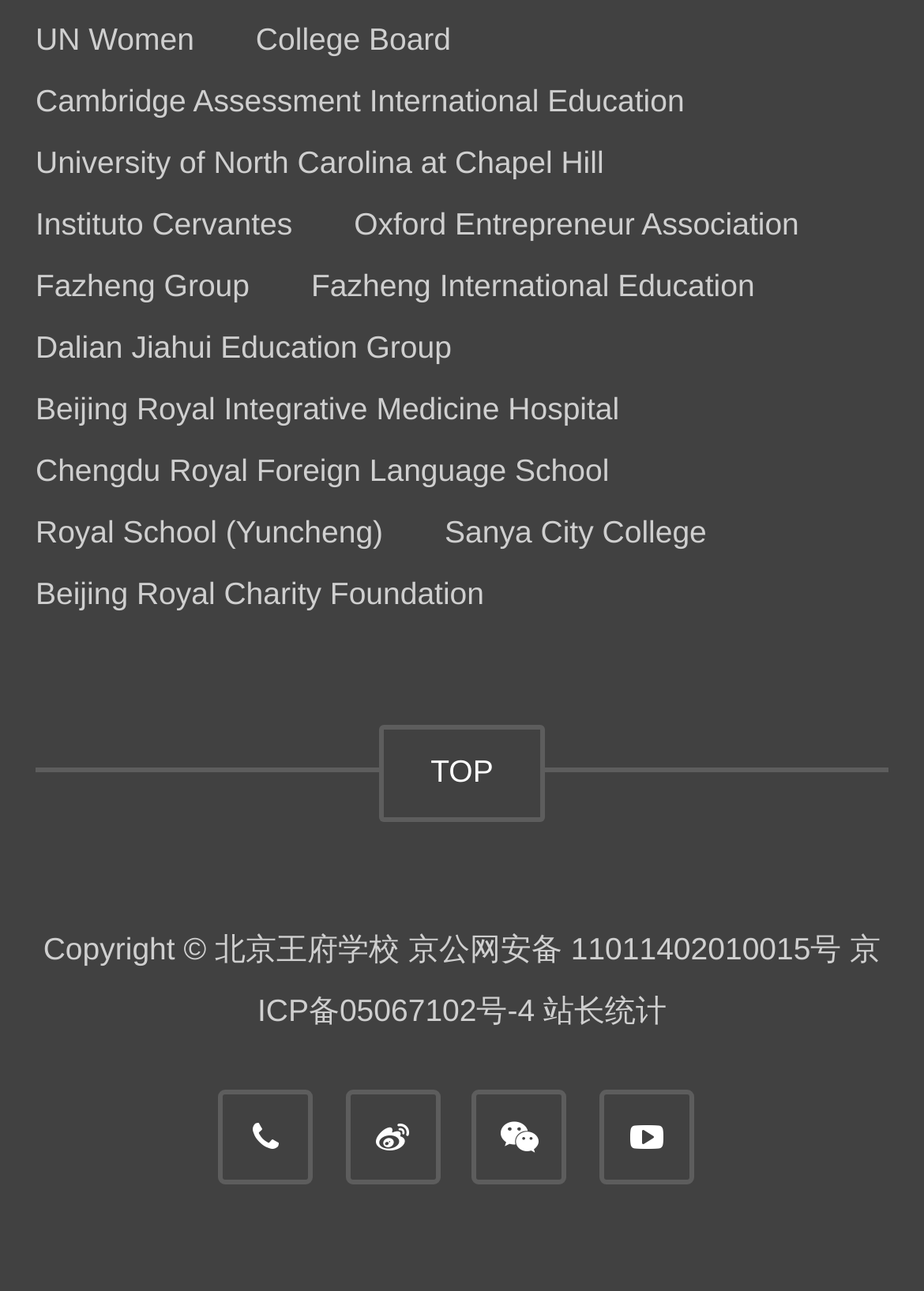Provide the bounding box coordinates of the HTML element described by the text: "Strategic Science Fund".

None